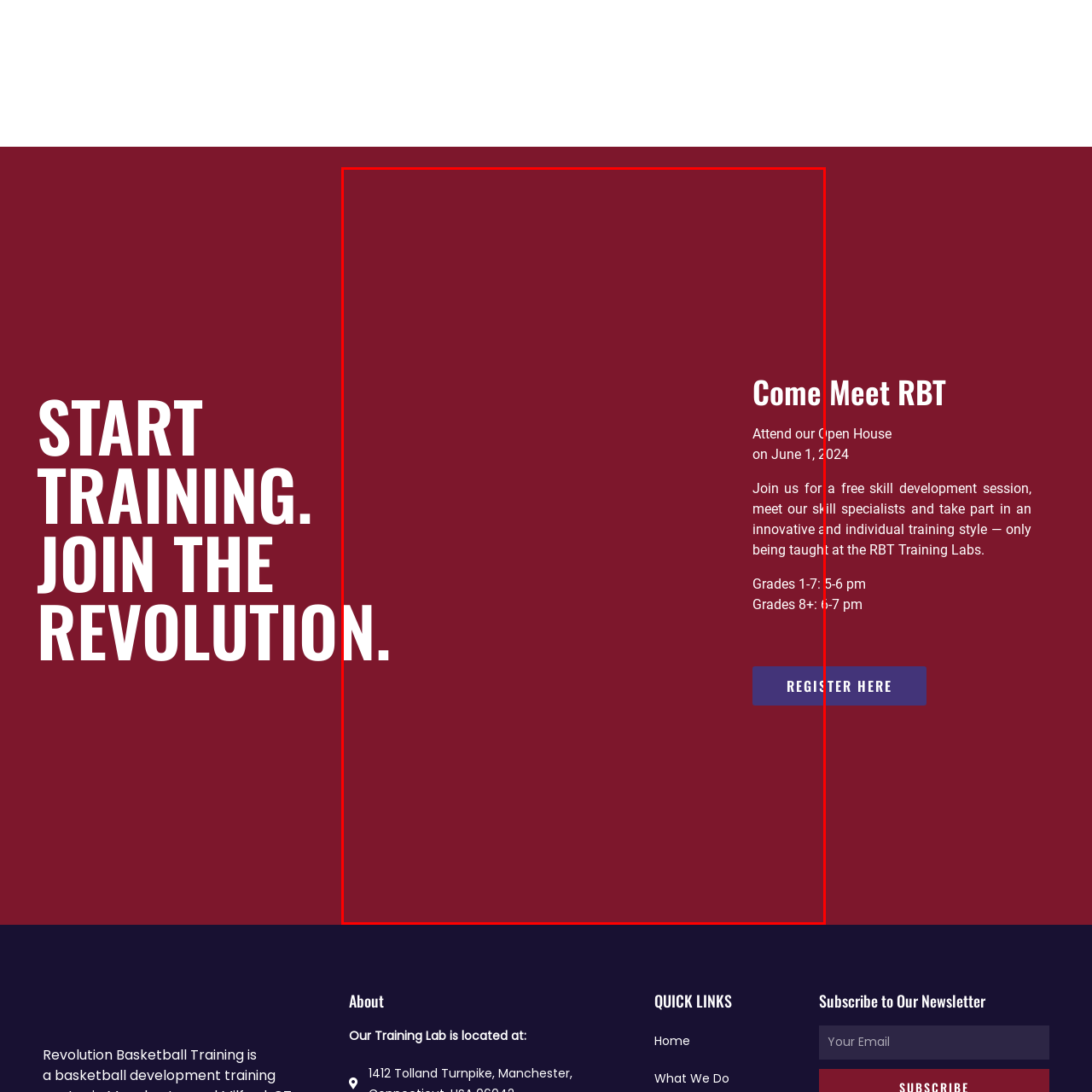What is the time slot for Grades 1-7?
Focus on the image highlighted within the red borders and answer with a single word or short phrase derived from the image.

5-6 PM